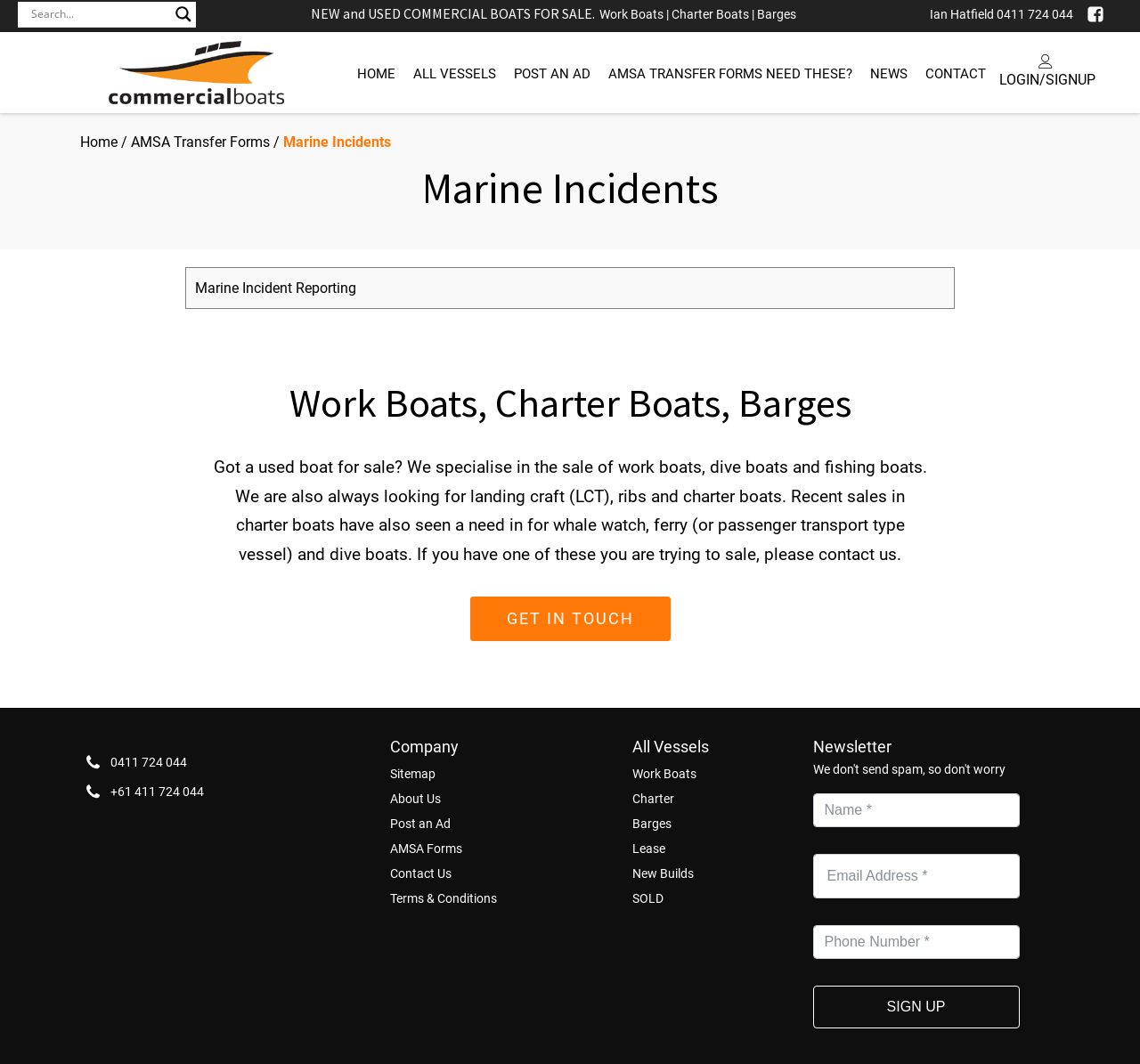Please give a one-word or short phrase response to the following question: 
What can users do on the webpage?

Post an ad, search boats, contact company